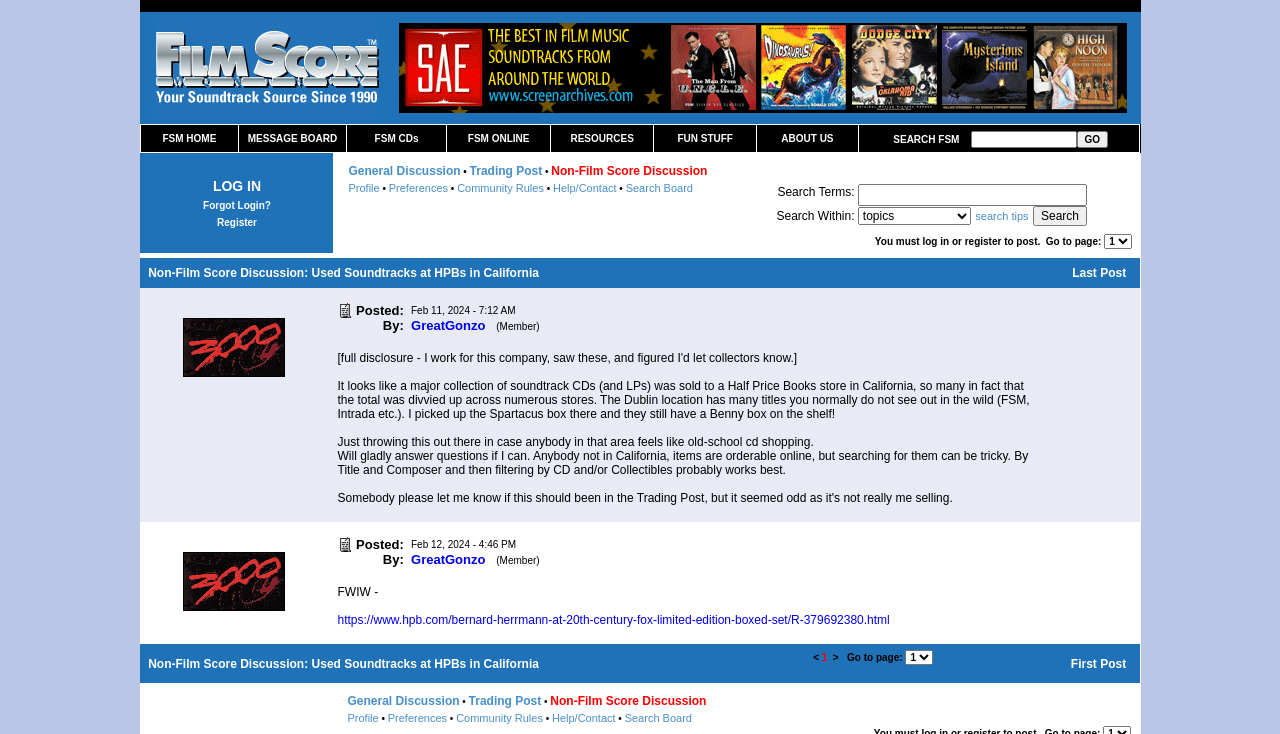Please identify the bounding box coordinates of the clickable region that I should interact with to perform the following instruction: "Click on the 'LOG IN' button". The coordinates should be expressed as four float numbers between 0 and 1, i.e., [left, top, right, bottom].

[0.166, 0.243, 0.204, 0.264]